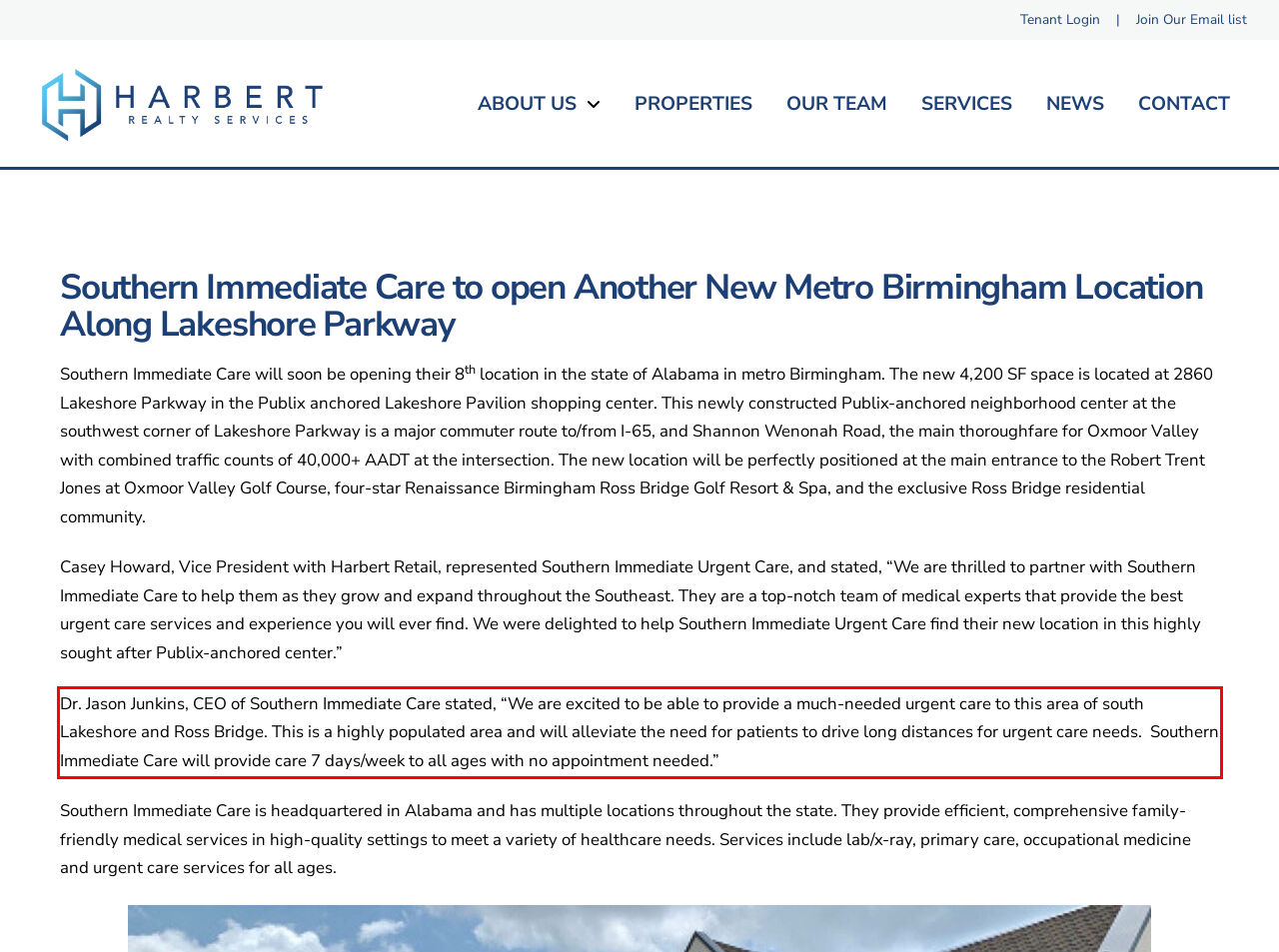Given a webpage screenshot, locate the red bounding box and extract the text content found inside it.

Dr. Jason Junkins, CEO of Southern Immediate Care stated, “We are excited to be able to provide a much-needed urgent care to this area of south Lakeshore and Ross Bridge. This is a highly populated area and will alleviate the need for patients to drive long distances for urgent care needs. Southern Immediate Care will provide care 7 days/week to all ages with no appointment needed.”